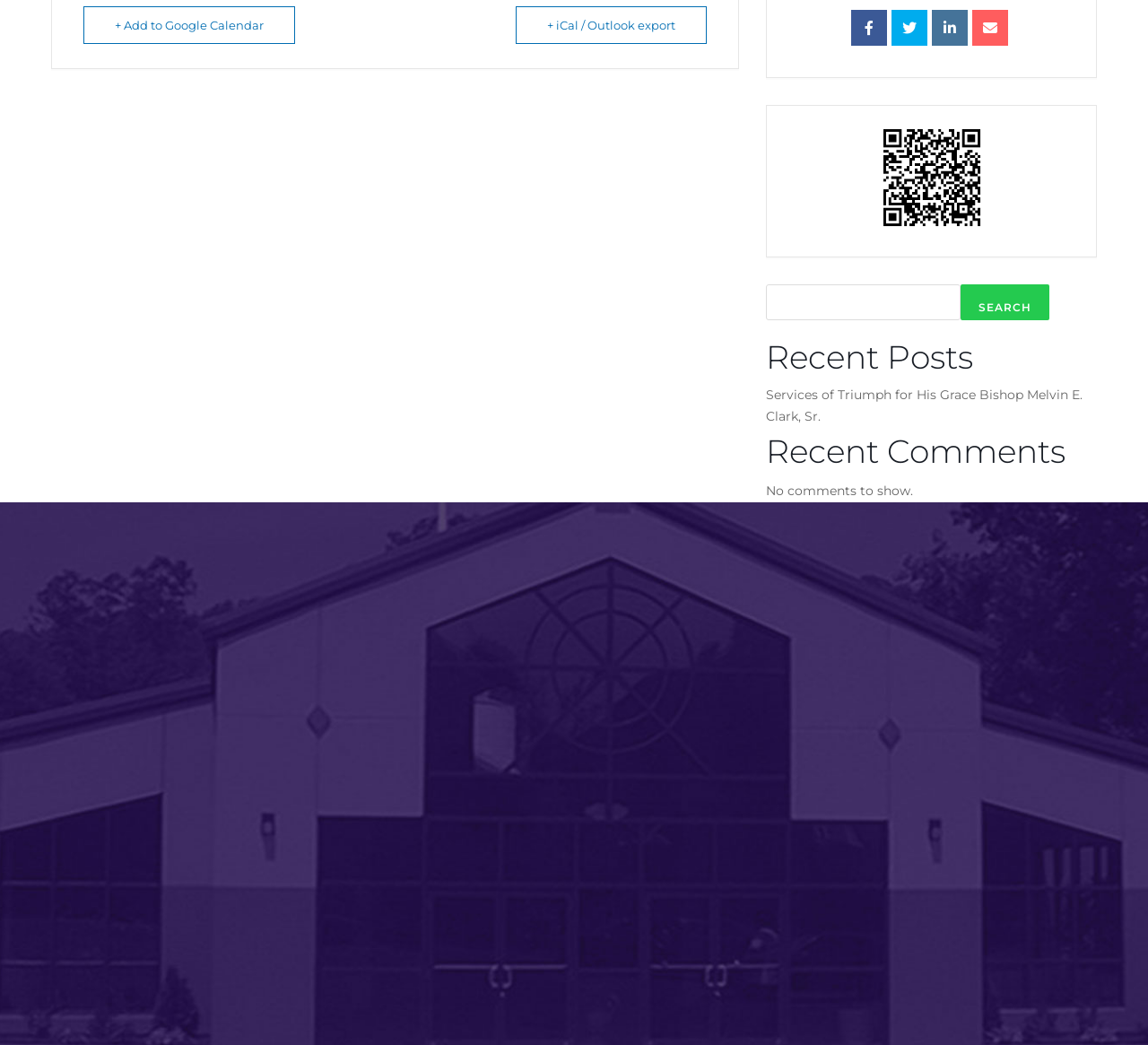Highlight the bounding box of the UI element that corresponds to this description: "Online Giving".

[0.787, 0.566, 0.925, 0.601]